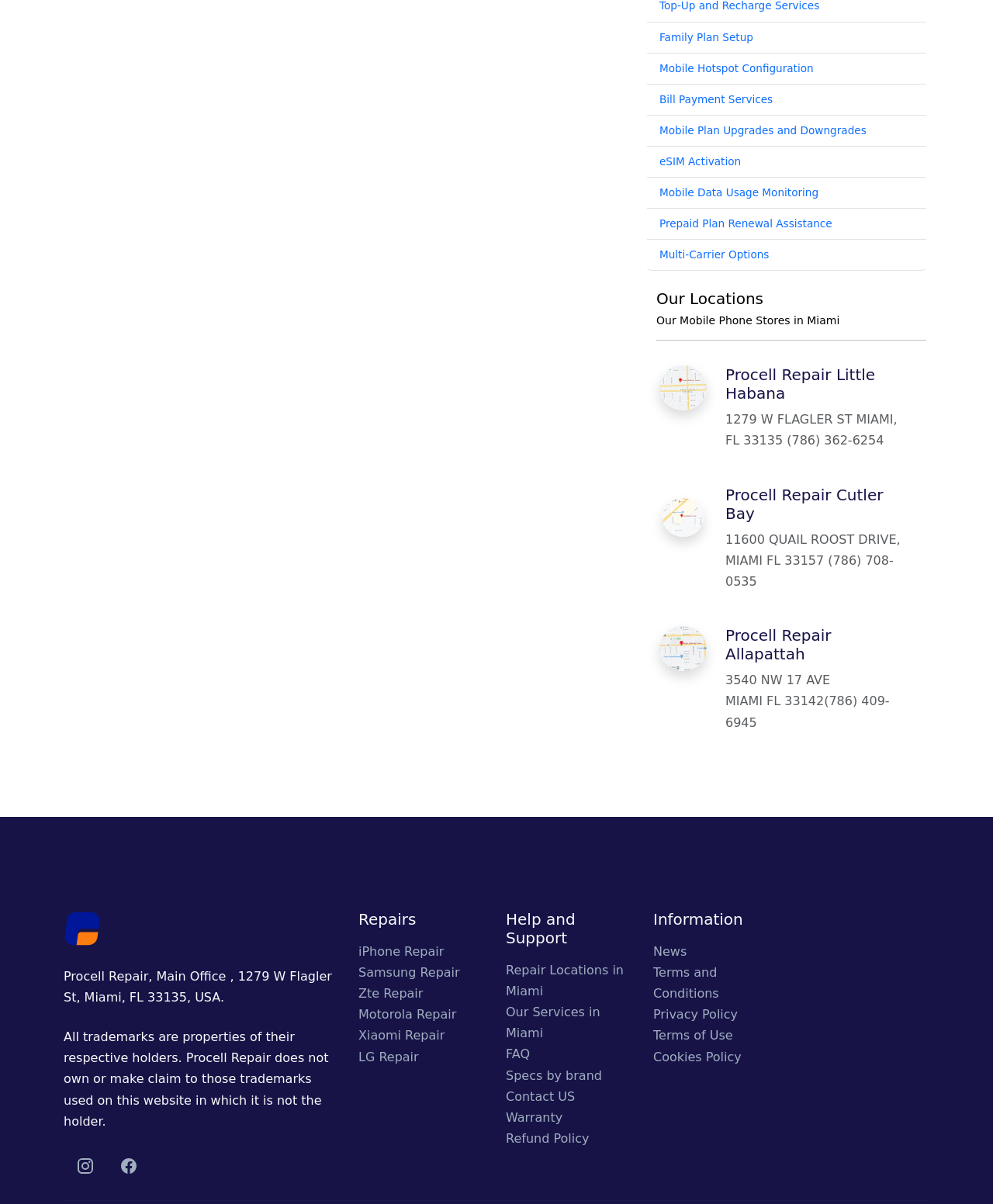Identify the bounding box coordinates of the part that should be clicked to carry out this instruction: "Click on Family Plan Setup".

[0.664, 0.025, 0.758, 0.036]